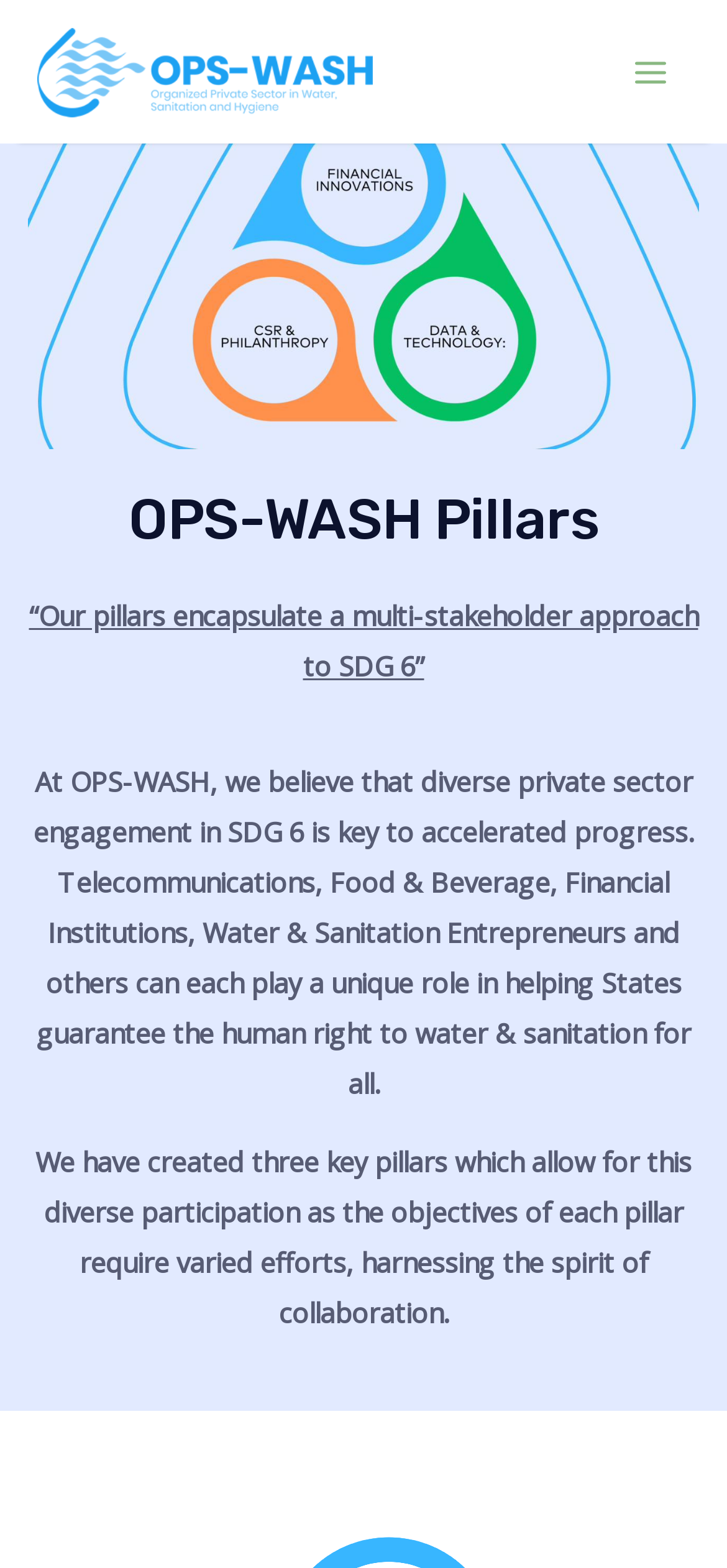Give a one-word or short phrase answer to the question: 
How many pillars does OPS-WASH have?

Three